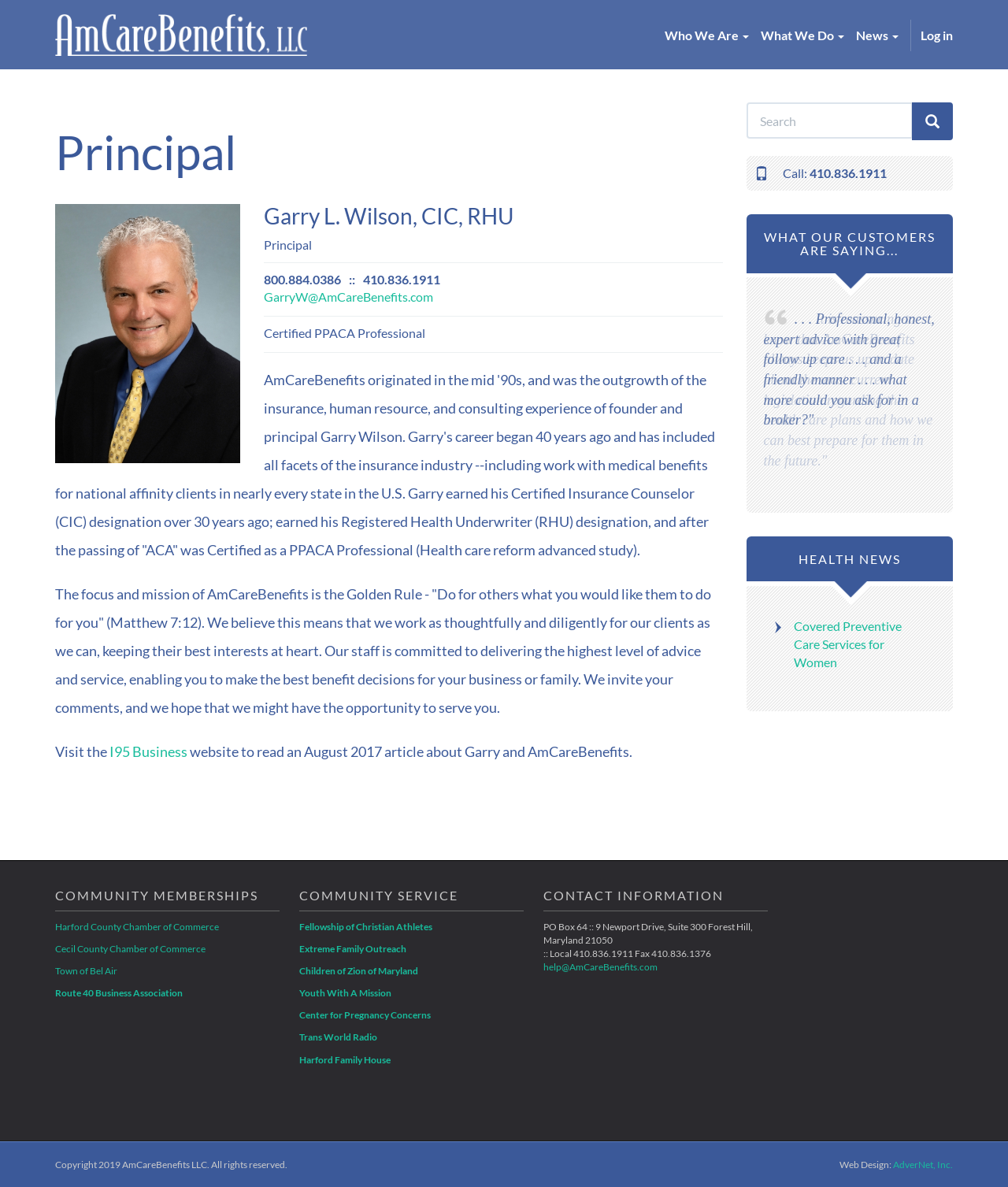Locate the bounding box coordinates of the element you need to click to accomplish the task described by this instruction: "Search for something".

[0.74, 0.086, 0.905, 0.117]